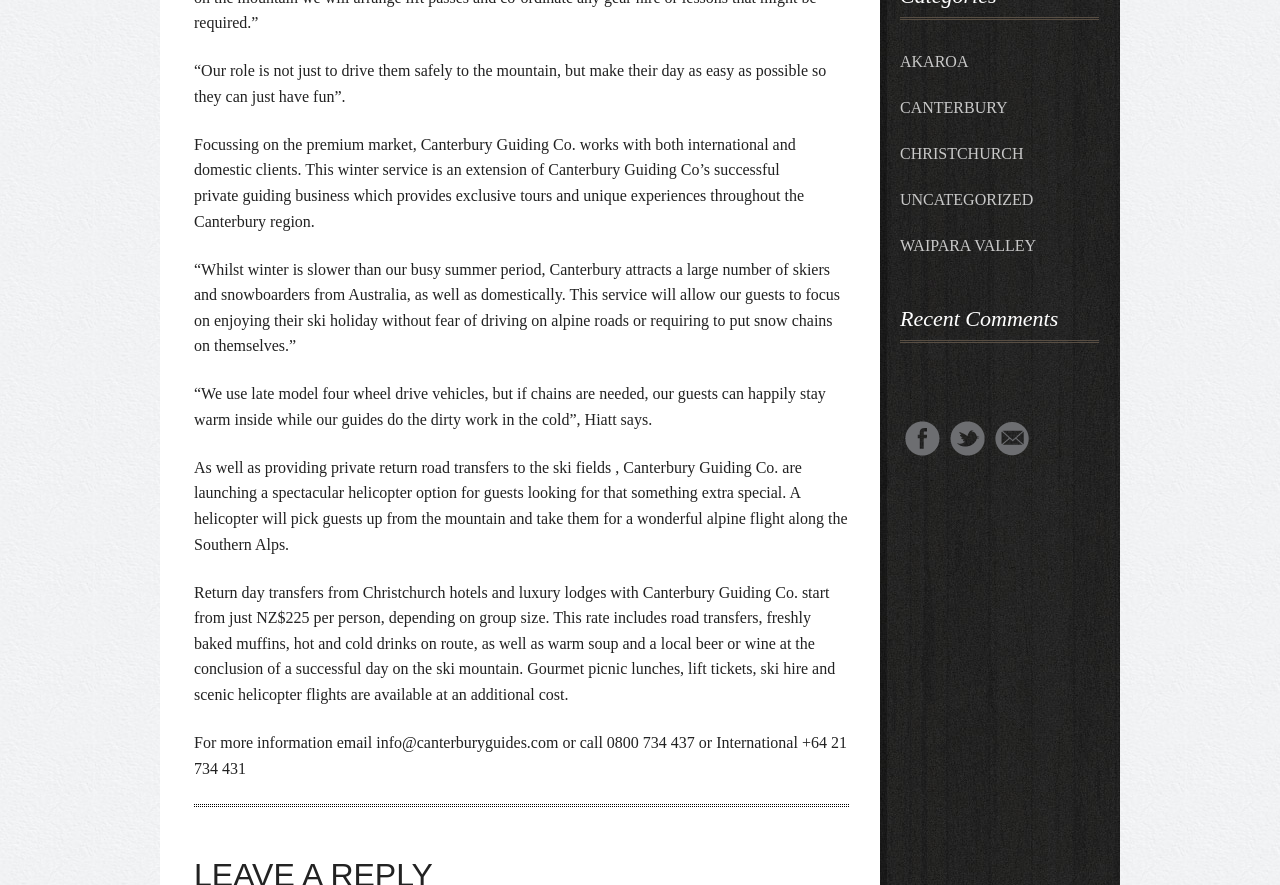Please find the bounding box for the following UI element description. Provide the coordinates in (top-left x, top-left y, bottom-right x, bottom-right y) format, with values between 0 and 1: Waipara Valley

[0.703, 0.257, 0.875, 0.298]